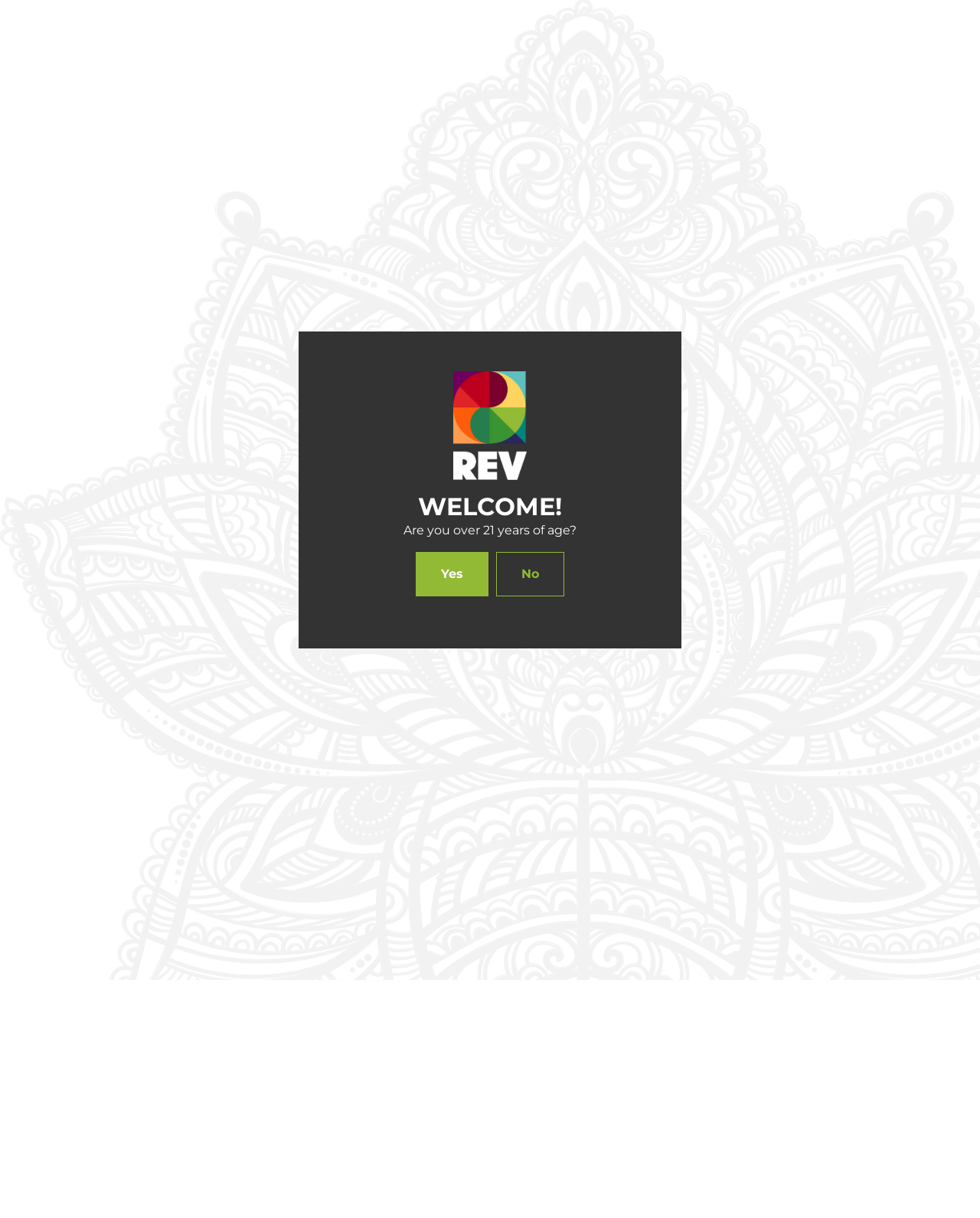Answer the question using only a single word or phrase: 
What is the function of the 'Lookup' button?

Find store